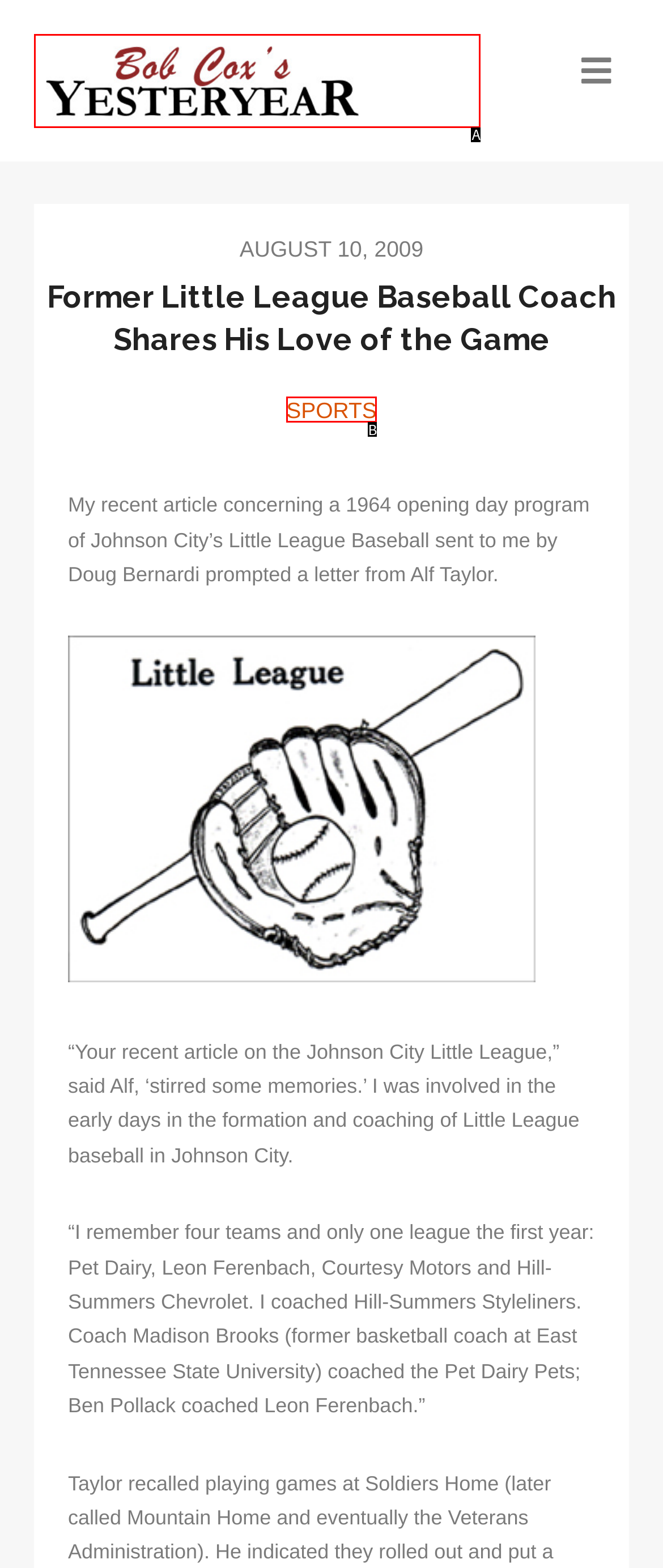Determine which HTML element best suits the description: Sports. Reply with the letter of the matching option.

B